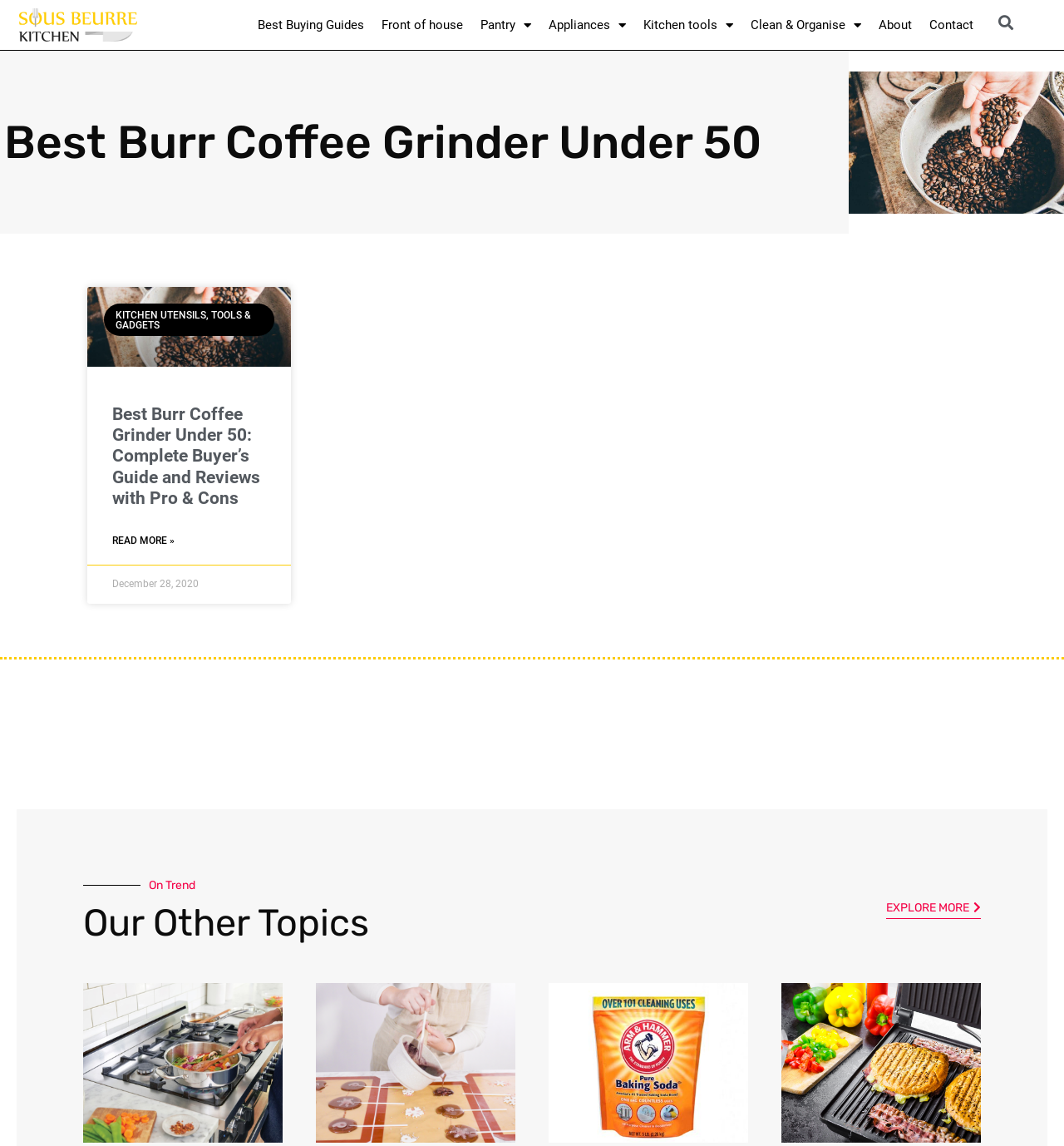What is the main topic of this webpage?
Based on the image, provide your answer in one word or phrase.

Burr Coffee Grinder